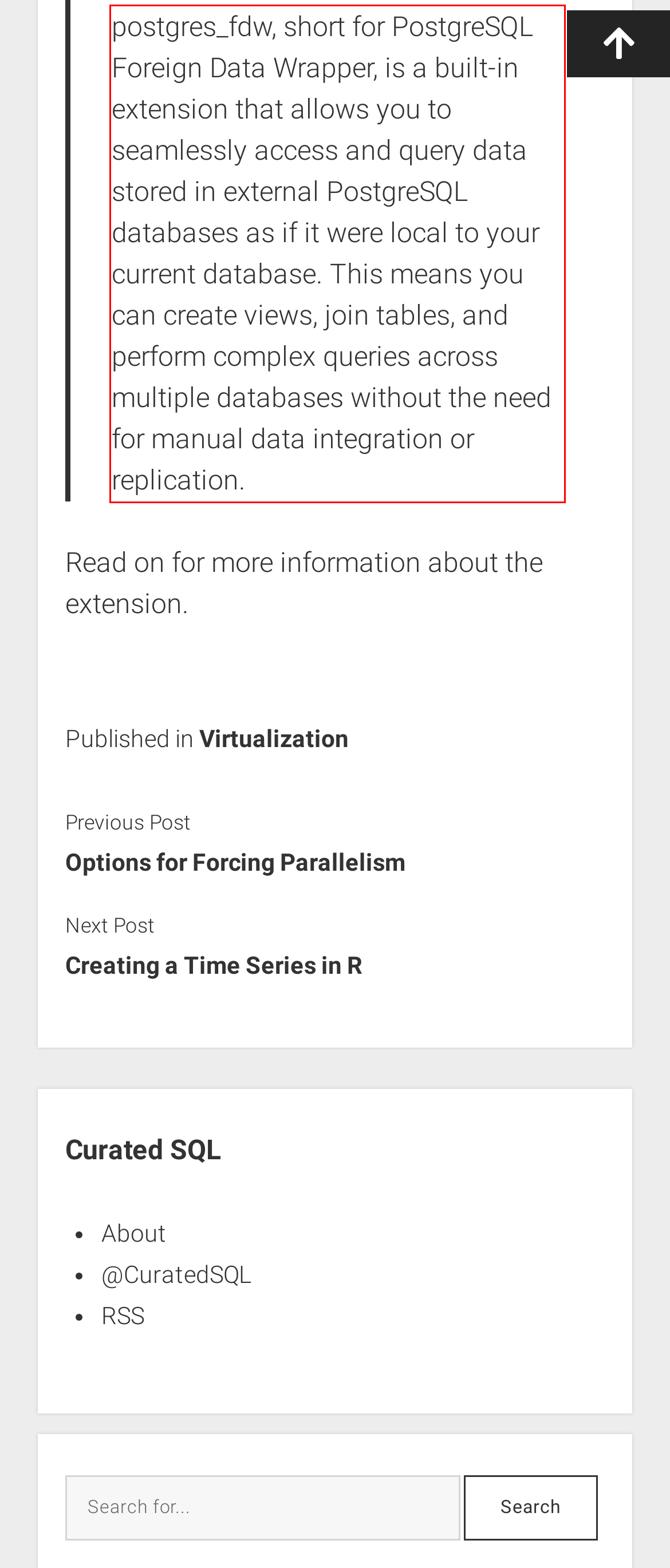Look at the webpage screenshot and recognize the text inside the red bounding box.

postgres_fdw, short for PostgreSQL Foreign Data Wrapper, is a built-in extension that allows you to seamlessly access and query data stored in external PostgreSQL databases as if it were local to your current database. This means you can create views, join tables, and perform complex queries across multiple databases without the need for manual data integration or replication.